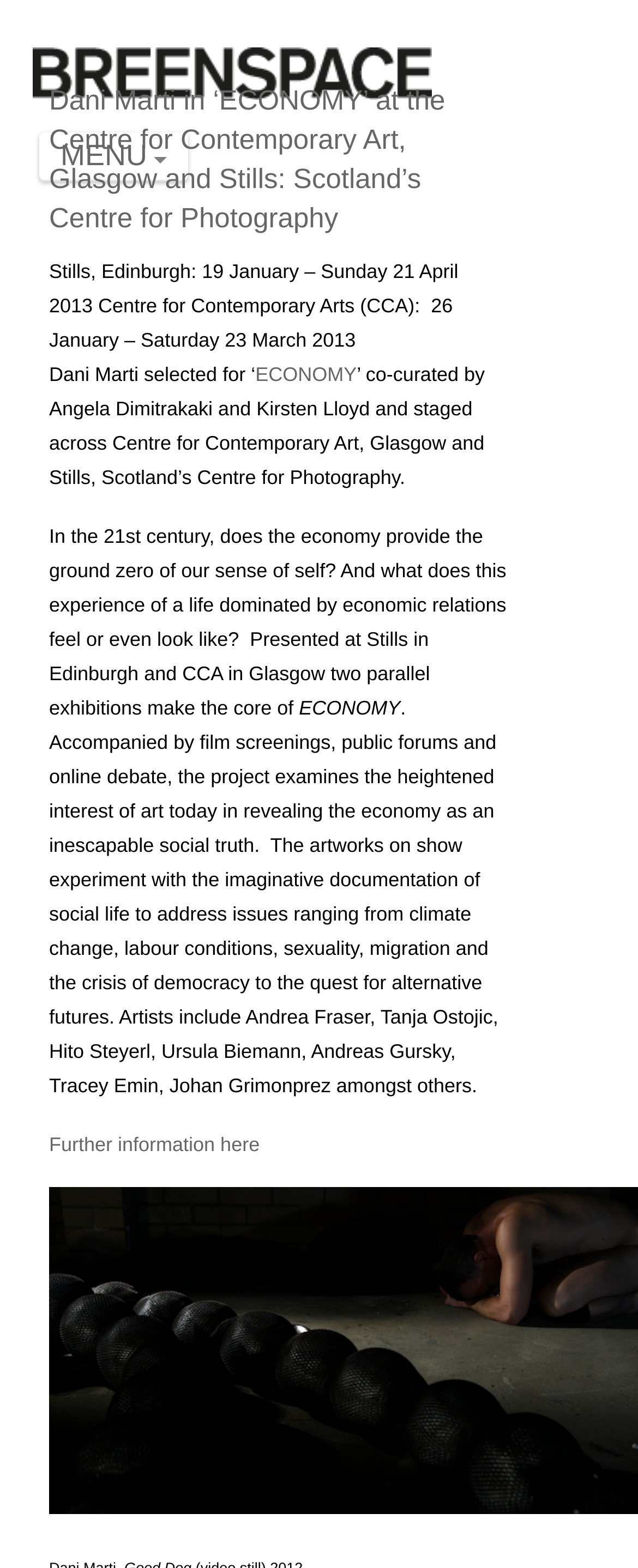Describe all significant elements and features of the webpage.

The webpage appears to be an event or exhibition page, specifically about an art exhibition titled "ECONOMY" at the Centre for Contemporary Art, Glasgow and Stills: Scotland's Centre for Photography. 

At the top left of the page, there is an image, and next to it, a menu link with a downward arrow icon. Below these elements, there is a heading that announces the exhibition title and its locations. 

Underneath the heading, there is a block of text that provides the exhibition dates and venues. Following this, there is a paragraph of text that describes the exhibition, mentioning its curators and the themes it explores. 

The text is divided into several sections, with some parts highlighted as links, such as the exhibition title "ECONOMY" and "Further information here" at the bottom of the page. There is also a superscript element in the text, indicating a footnote or reference.

The overall structure of the page is clean, with a clear hierarchy of information, making it easy to follow the content.